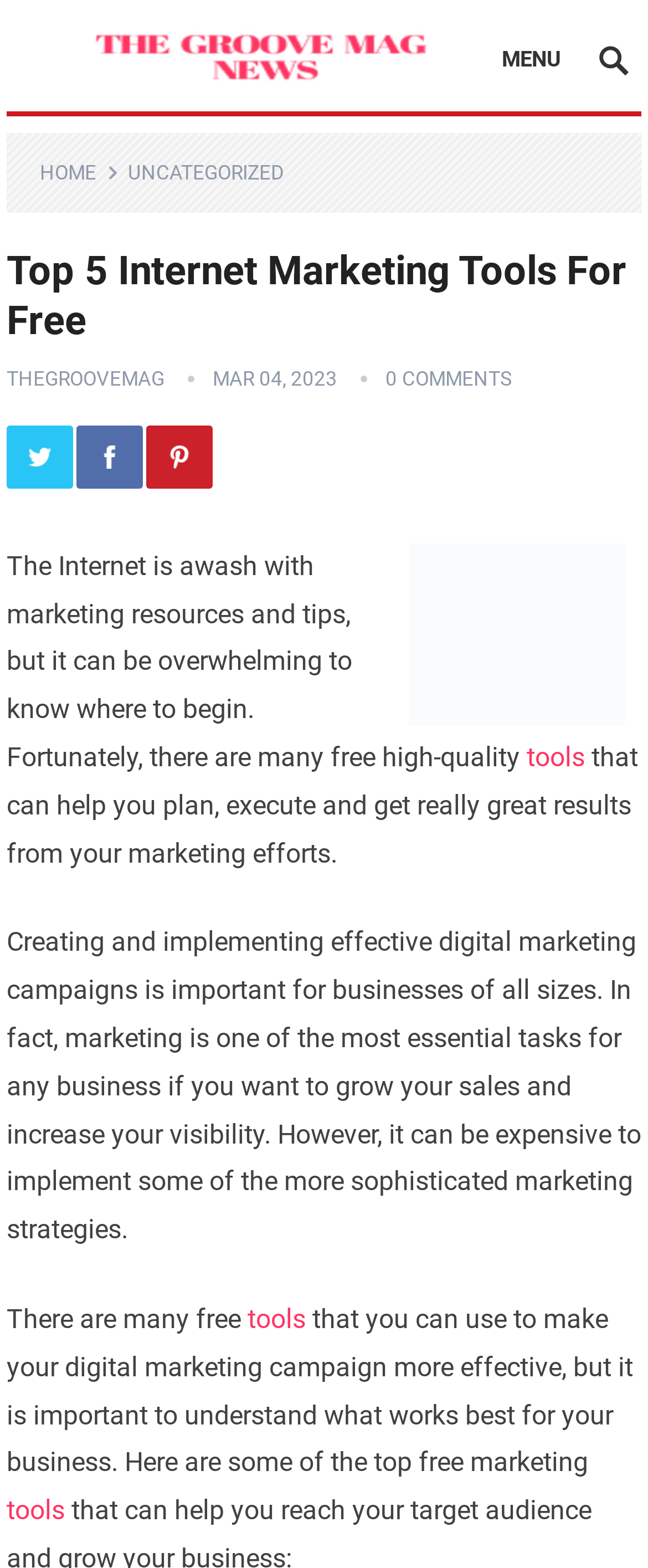Give a concise answer using only one word or phrase for this question:
How many paragraphs are there in the article?

4